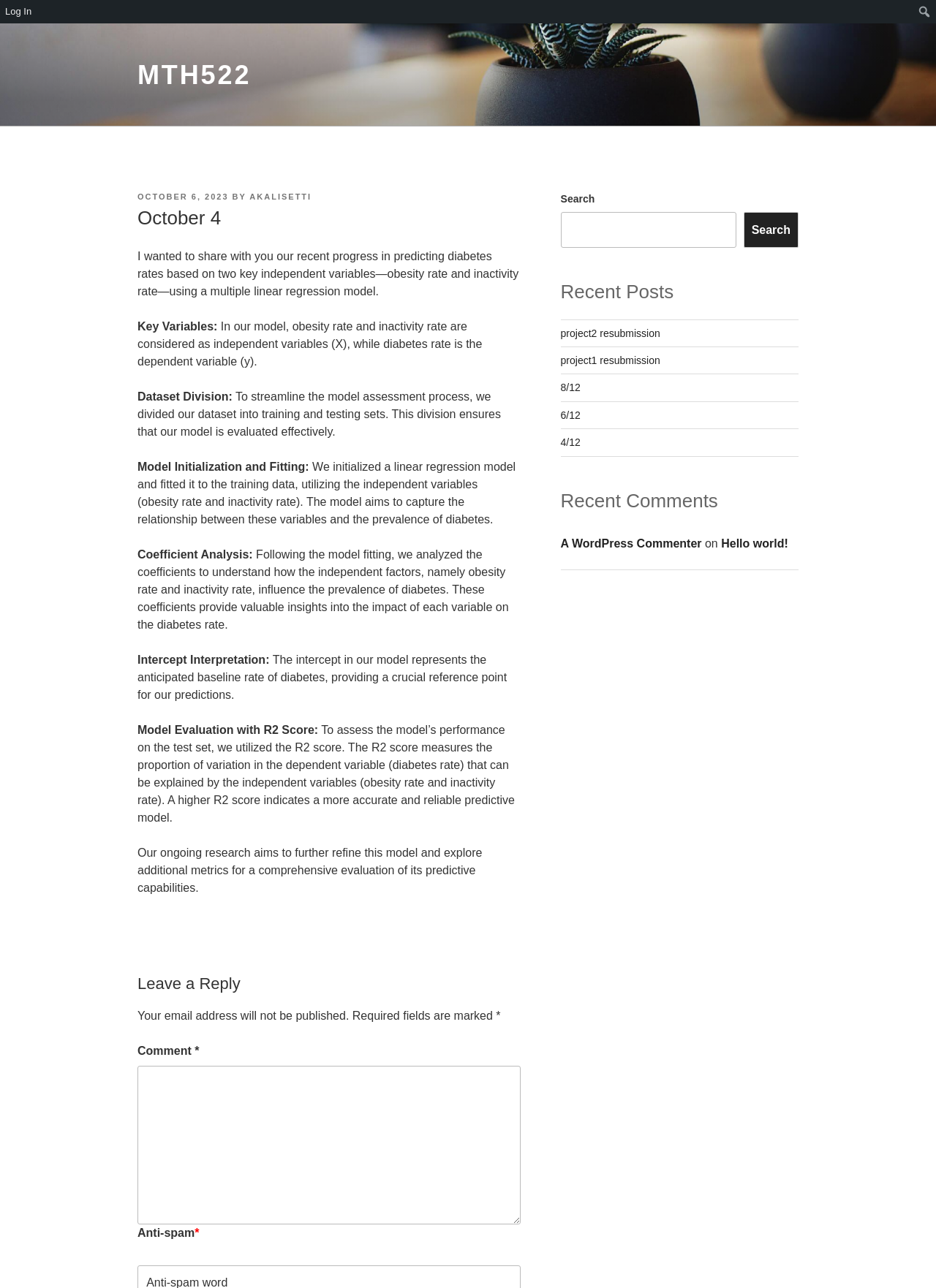What is the topic of the article?
Respond with a short answer, either a single word or a phrase, based on the image.

Diabetes prediction